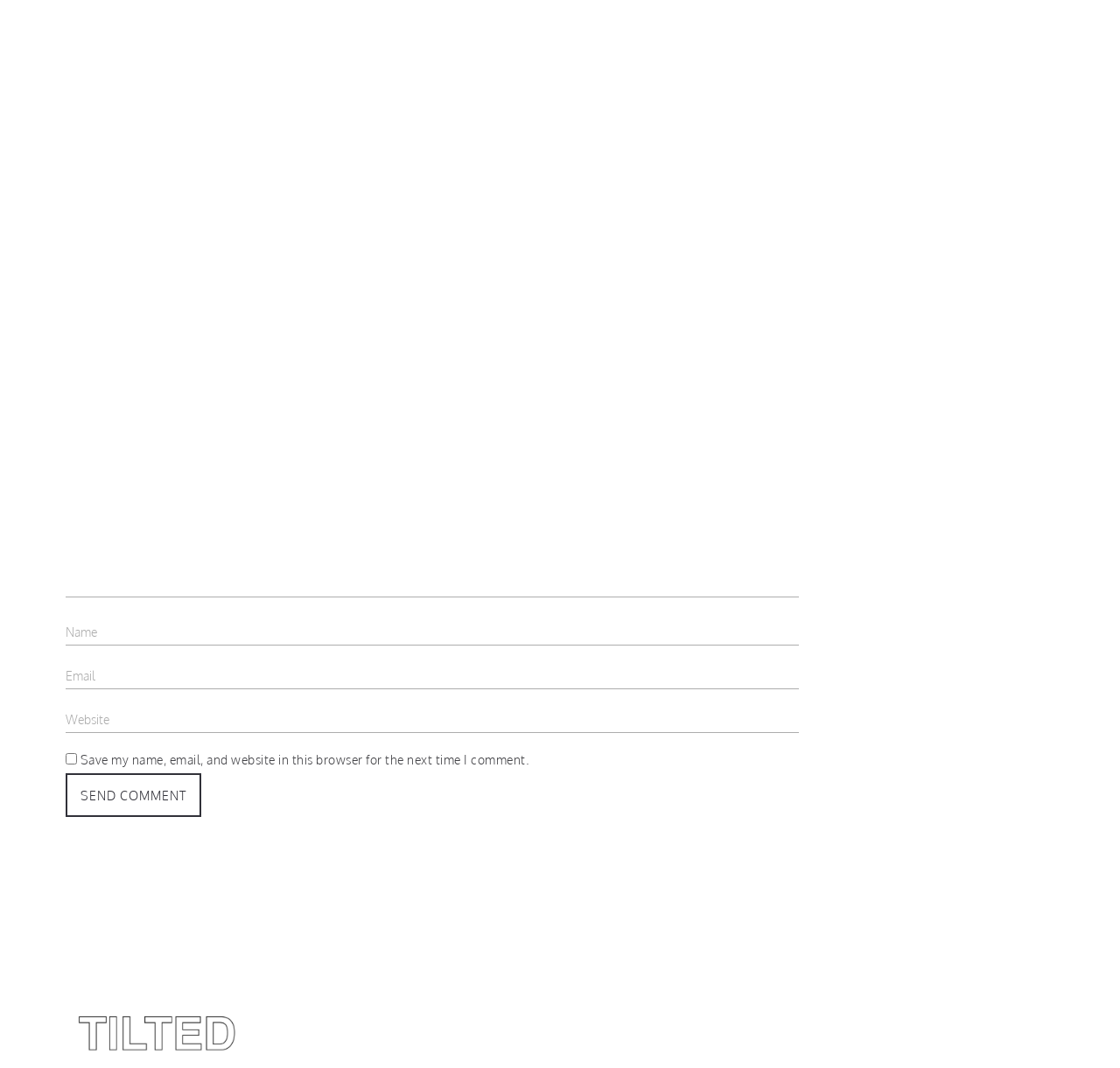Please find the bounding box coordinates of the element that needs to be clicked to perform the following instruction: "Visit the Tilted.Style website". The bounding box coordinates should be four float numbers between 0 and 1, represented as [left, top, right, bottom].

[0.062, 0.961, 0.219, 0.974]